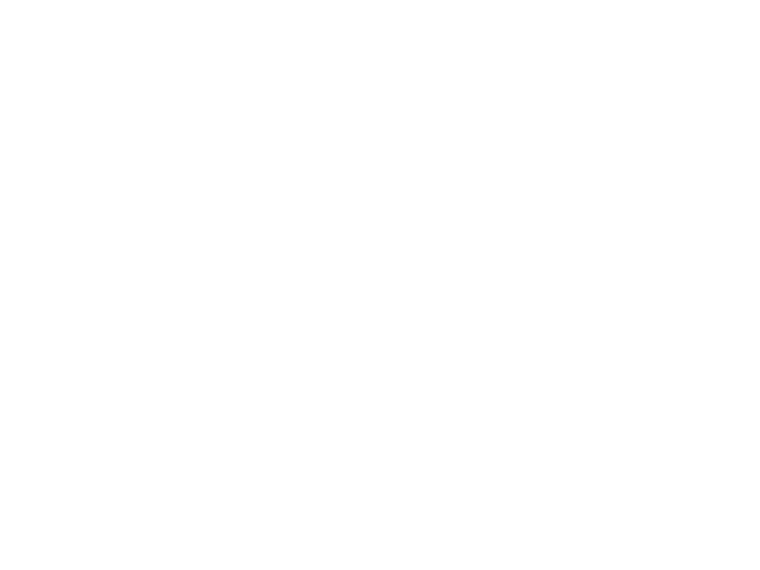Provide a thorough description of the contents of the image.

The image depicts the title slide of a presentation titled "ECE 404 PCB Design," attributed to Jakia Afruz. The design features a clean layout that prominently displays the title, likely indicating its relevance to topics in electrical or computer engineering, specifically focusing on printed circuit board (PCB) design principles. This image serves as a visual introduction to the presentation, aimed at informing viewers about the subject matter and the speaker, making it a key component of the overall presentation material. The aesthetic appeal and clarity of the title suggest a professional and organized approach to the content being shared.